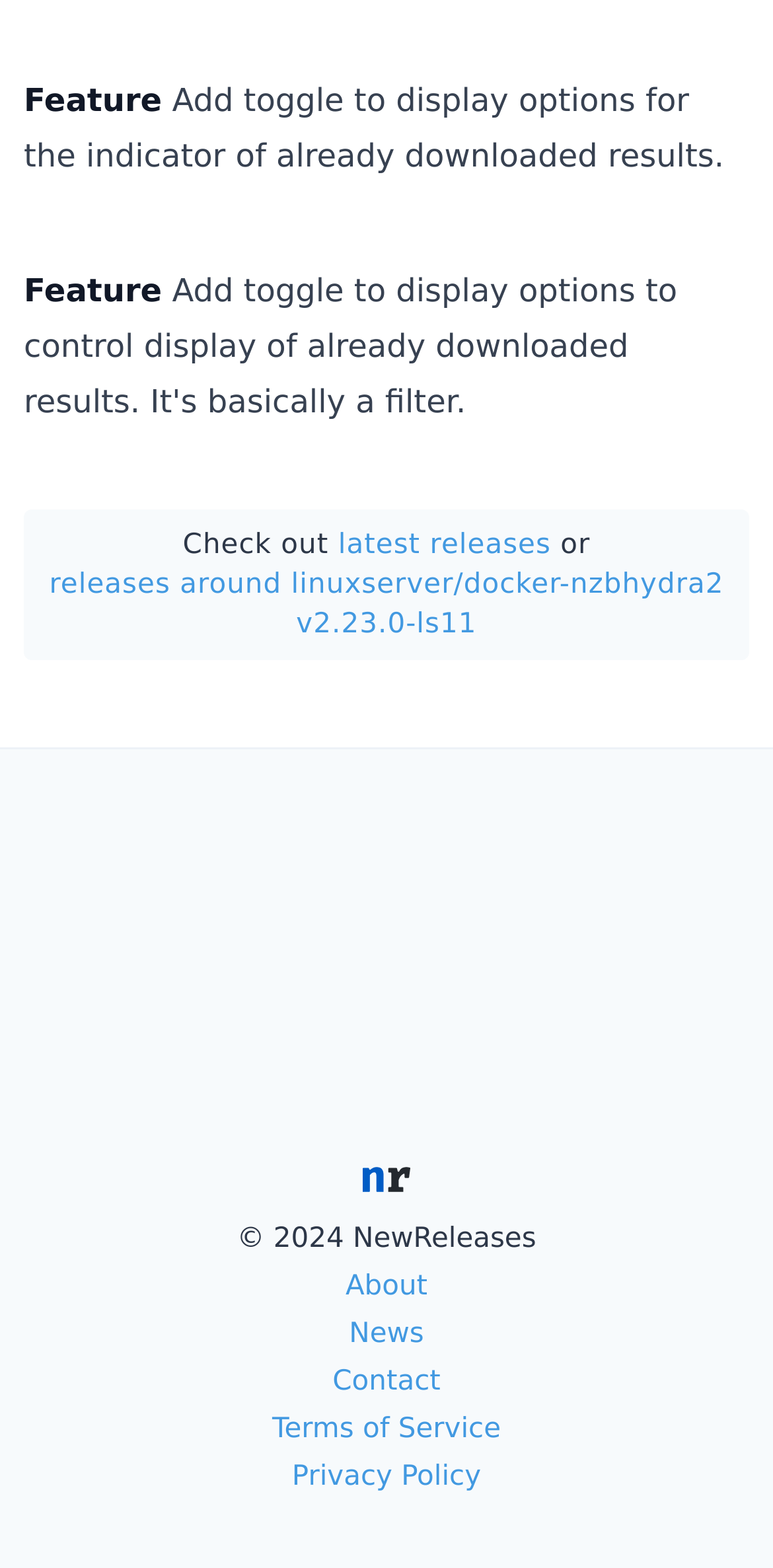Please identify the bounding box coordinates of the area that needs to be clicked to follow this instruction: "Learn about the website".

[0.447, 0.81, 0.553, 0.83]